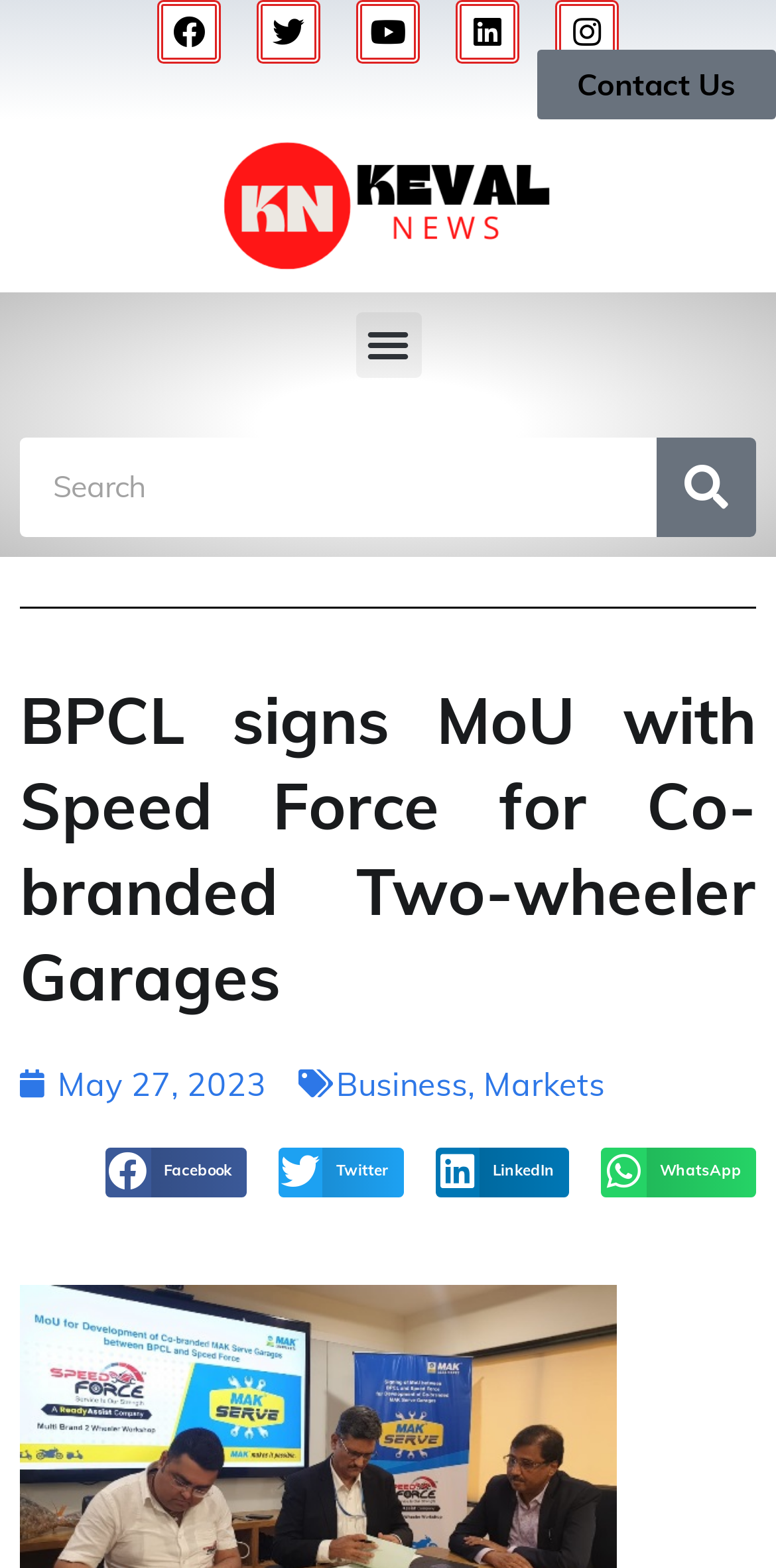Locate the bounding box coordinates of the segment that needs to be clicked to meet this instruction: "Read the news dated May 27, 2023".

[0.026, 0.676, 0.344, 0.706]